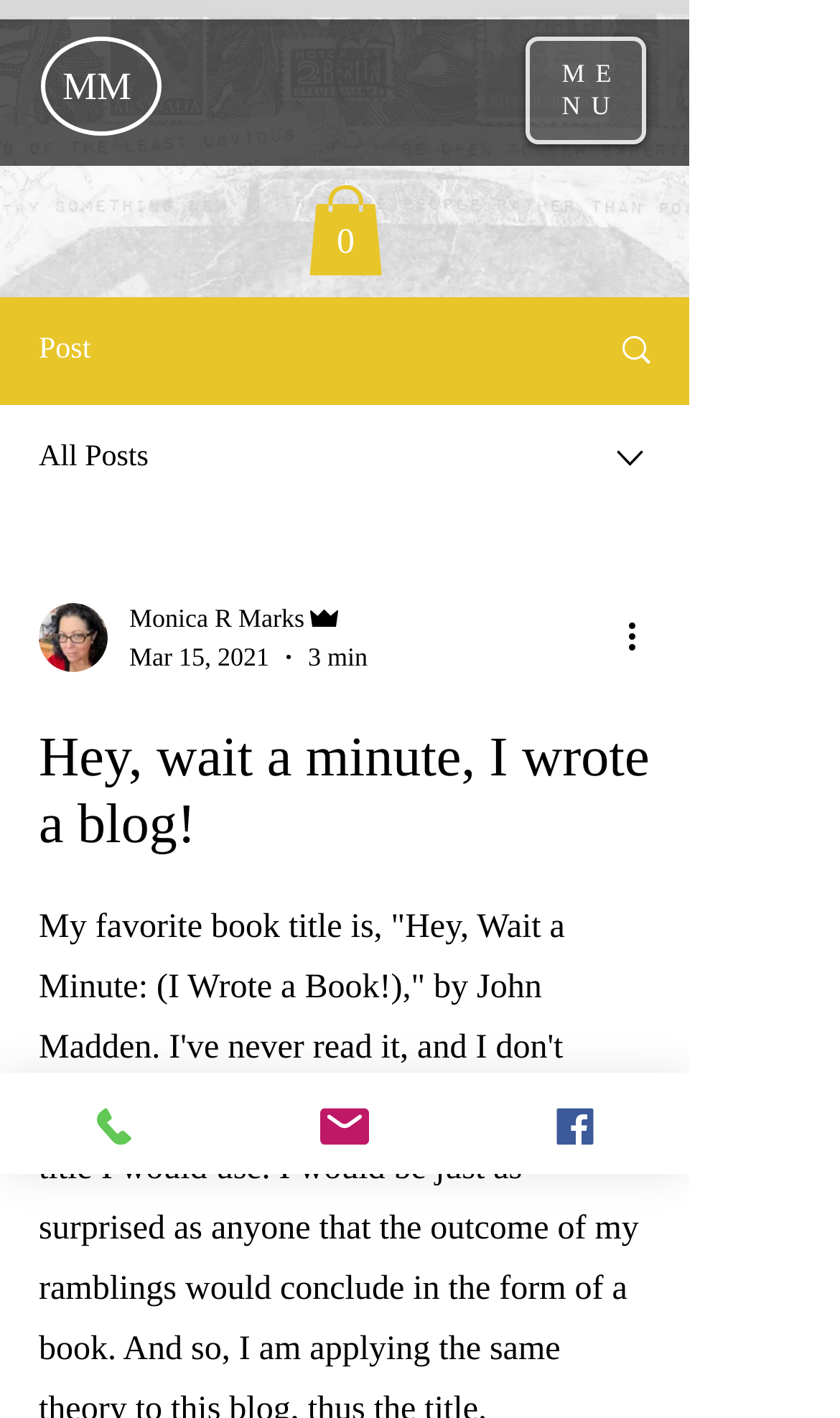What is the date of the blog post?
Refer to the image and give a detailed response to the question.

I found the generic element with the text 'Mar 15, 2021' which is located within the combobox element, indicating the date of the blog post.